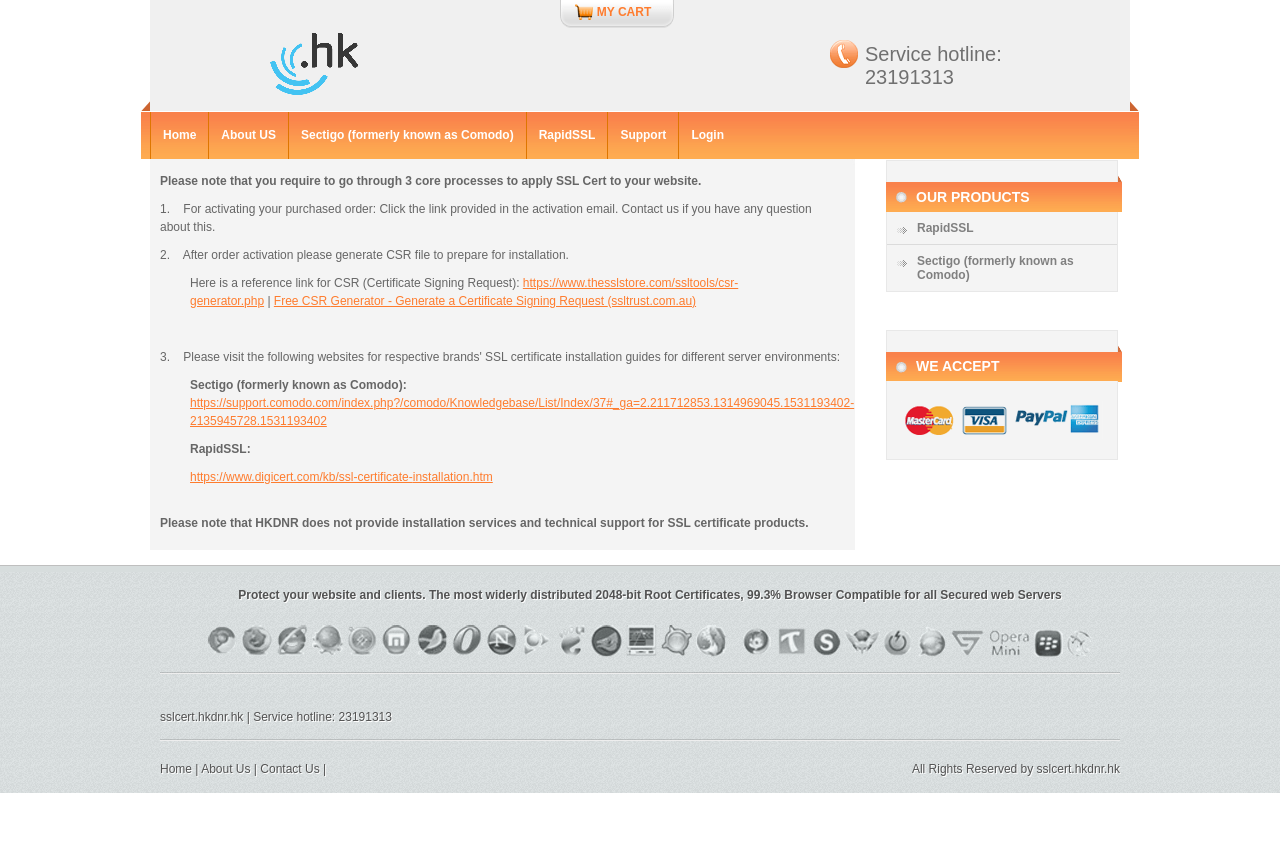What type of certificates are offered by the website? Please answer the question using a single word or phrase based on the image.

SSL certificates